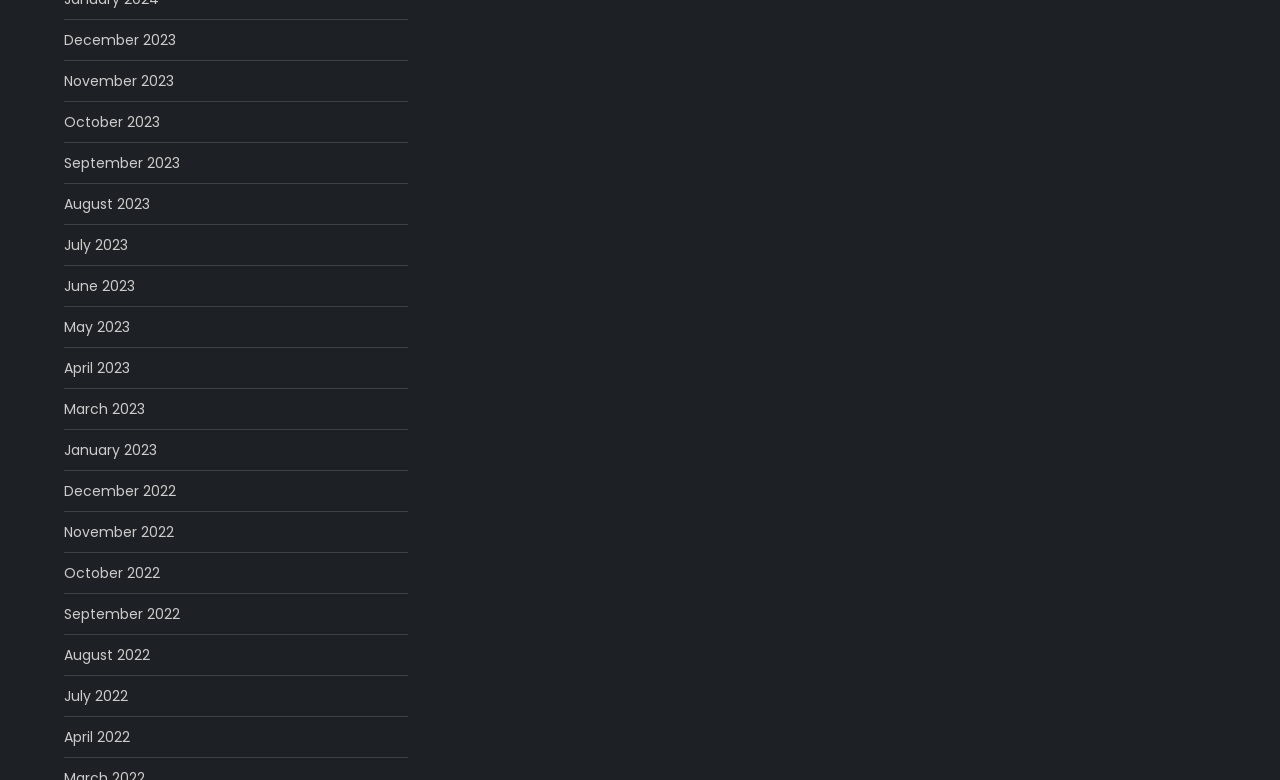Answer in one word or a short phrase: 
What is the latest month listed?

December 2023